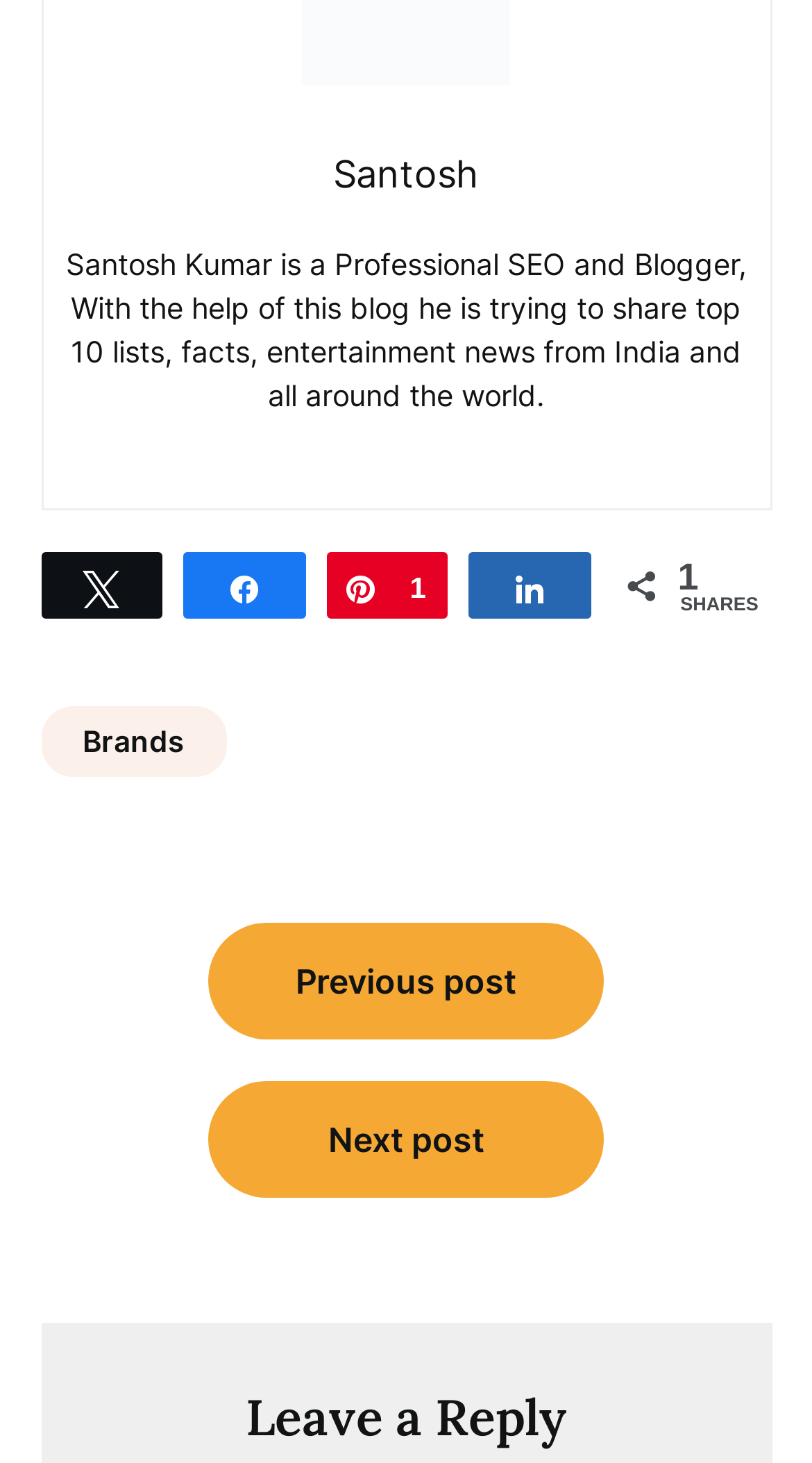What is the category of the post?
Examine the image closely and answer the question with as much detail as possible.

The category of the post can be found in the link element with the text 'Brands', which is located at the top of the webpage.